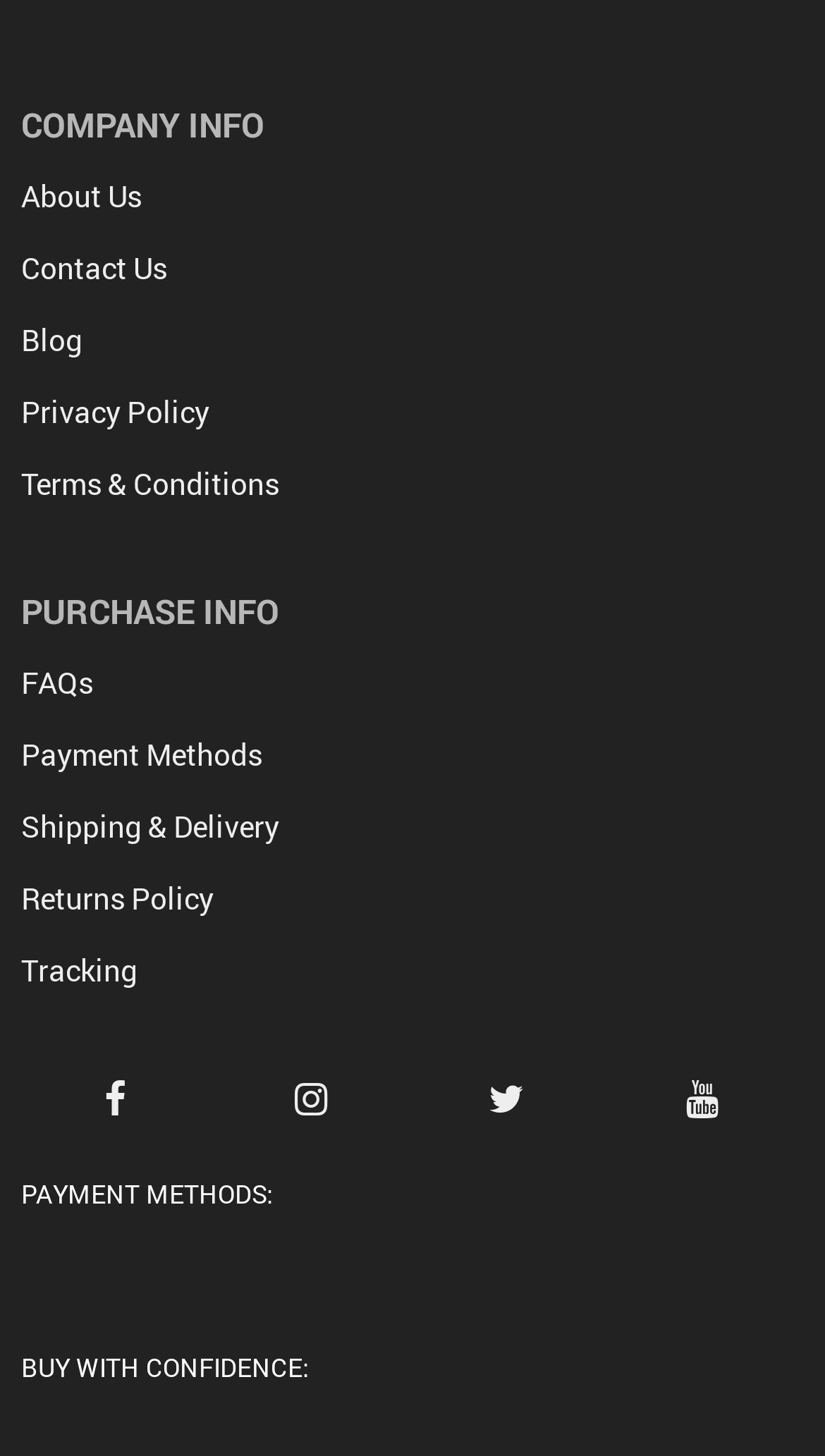How many social media links are available?
Please provide a single word or phrase as your answer based on the image.

4